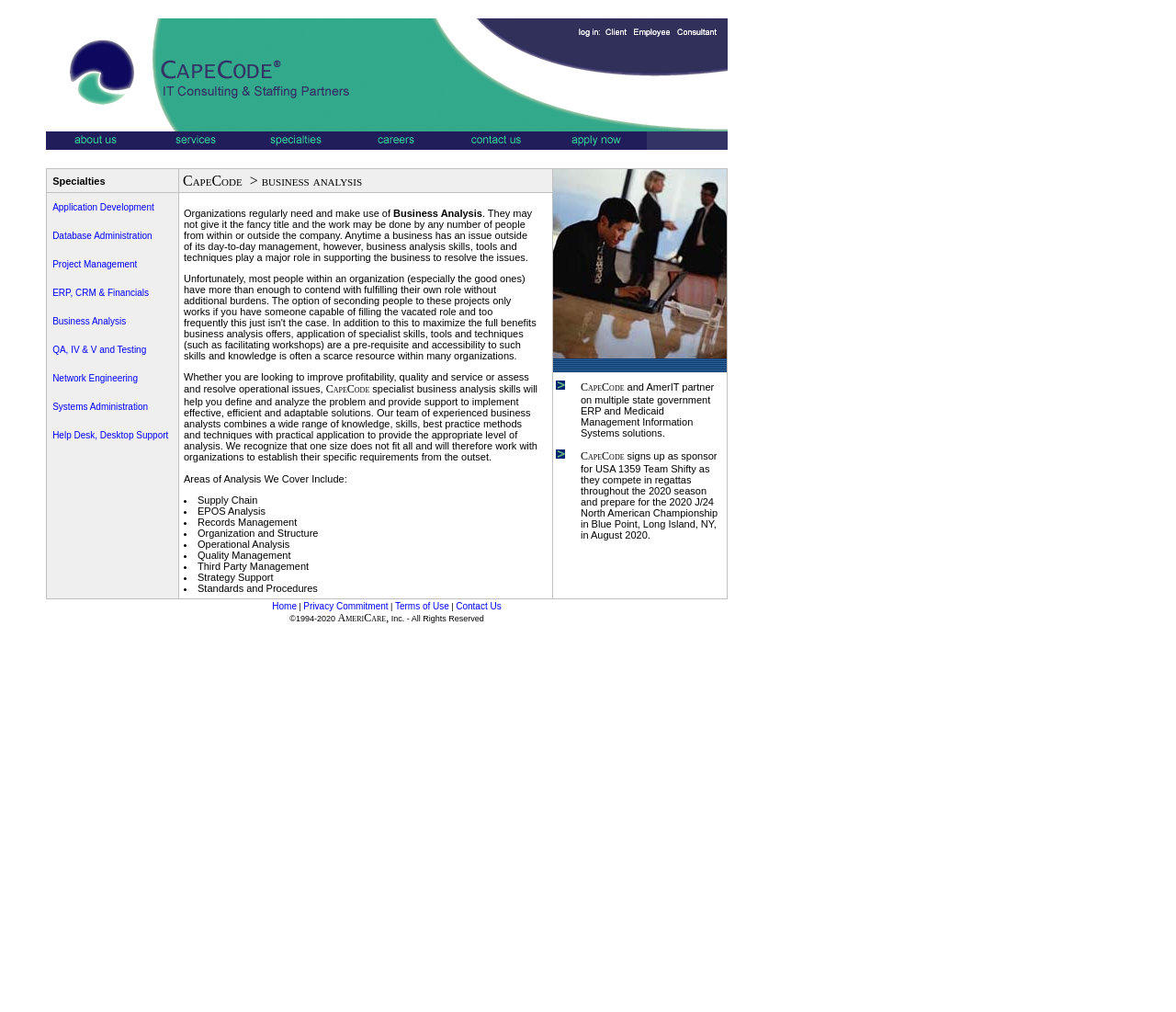Give a one-word or short phrase answer to this question: 
What is the role of business analysis in an organization?

Supporting business to resolve issues